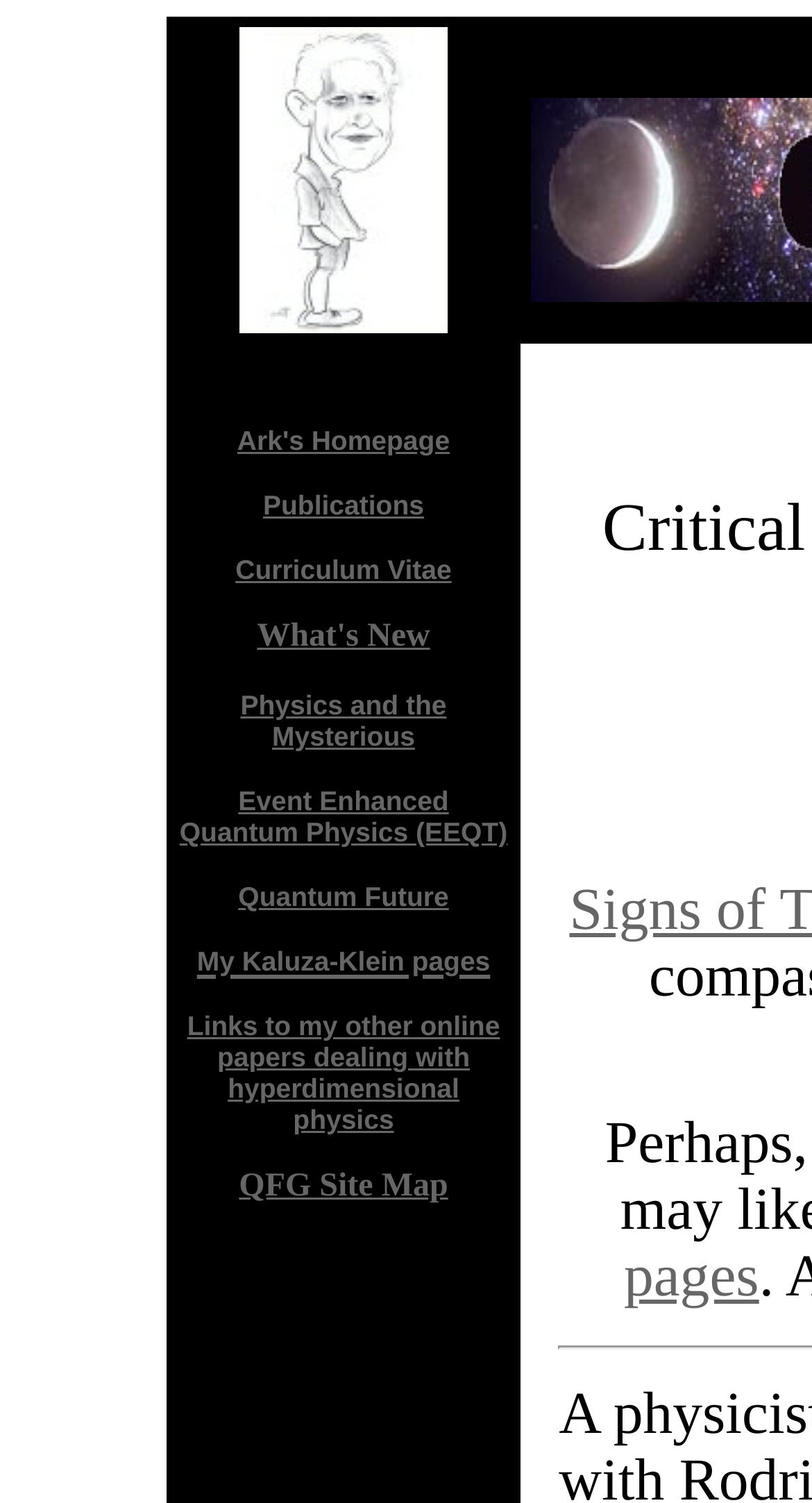Offer a meticulous caption that includes all visible features of the webpage.

The webpage appears to be a personal homepage or profile page, with a title "Notes on Bearden and Hoagland". At the top-left section, there is a table cell containing a caricature image of the author, accompanied by a link to "Ark's Homepage". Below the image, there are several links to various sections, including "Publications", "Curriculum Vitae", "What's New", and others related to physics and research topics.

The links are arranged in a vertical column, with the first link "Publications" positioned directly below the caricature image, followed by "Curriculum Vitae", "What's New", and so on. The links are densely packed, with minimal spacing between them.

The webpage has a total of 10 links, with the last one being "QFG Site Map" located at the bottom-right section of the page. The links are all positioned within a relatively narrow vertical column, with the majority of the page's real estate dedicated to this list of links.